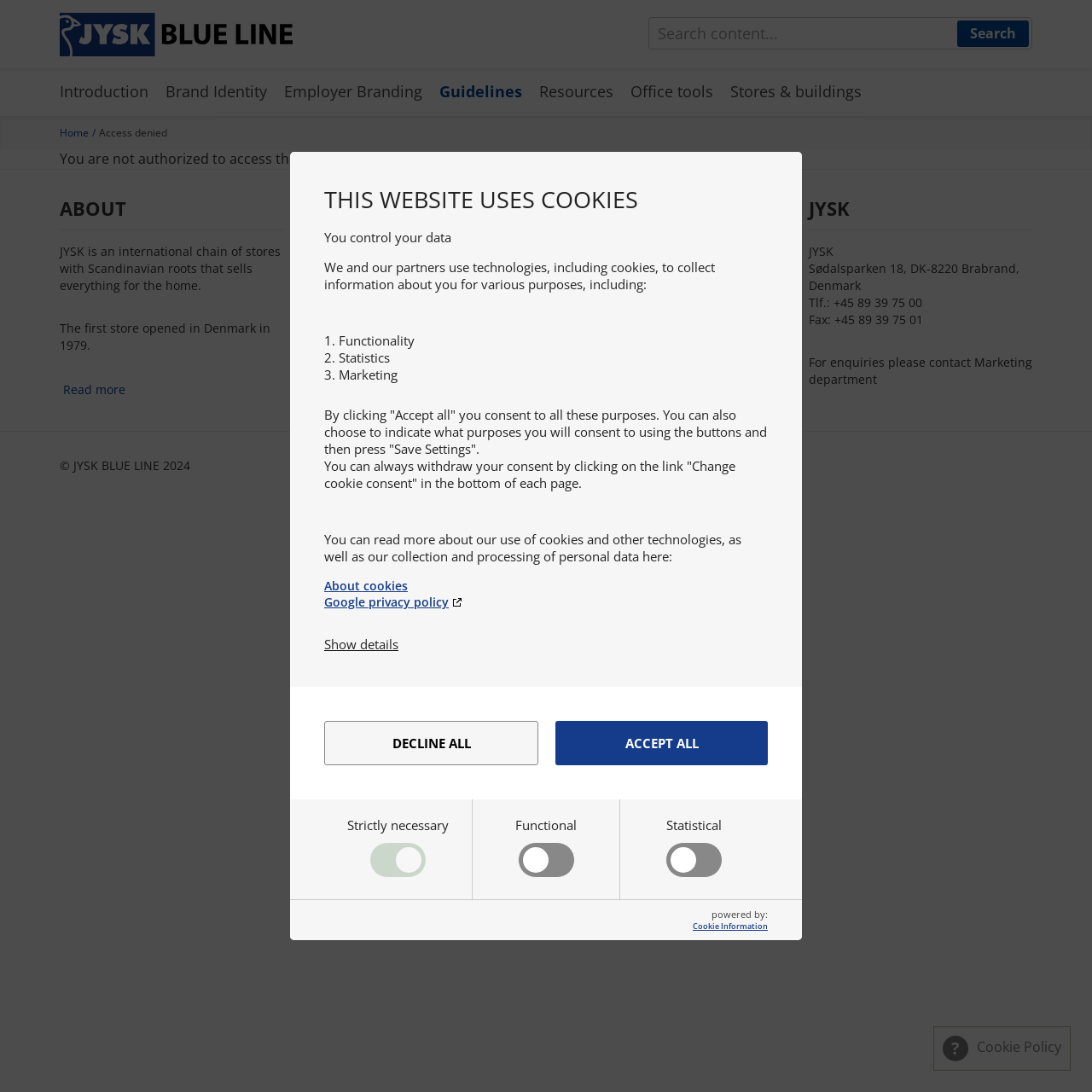Find the bounding box coordinates corresponding to the UI element with the description: "About cookies". The coordinates should be formatted as [left, top, right, bottom], with values as floats between 0 and 1.

[0.297, 0.529, 0.703, 0.544]